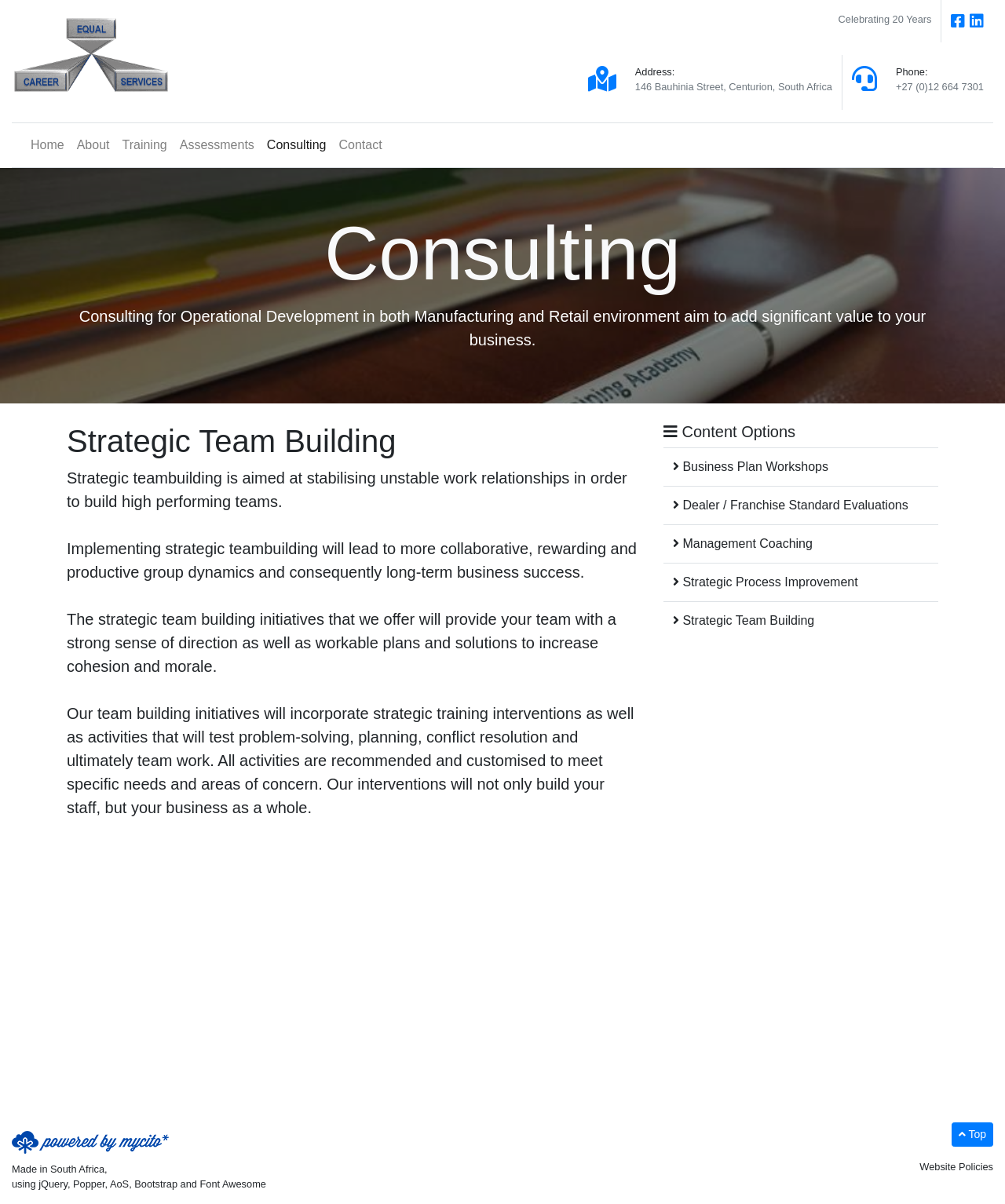Identify the coordinates of the bounding box for the element that must be clicked to accomplish the instruction: "Learn more about Business Plan Workshops".

[0.67, 0.382, 0.824, 0.393]